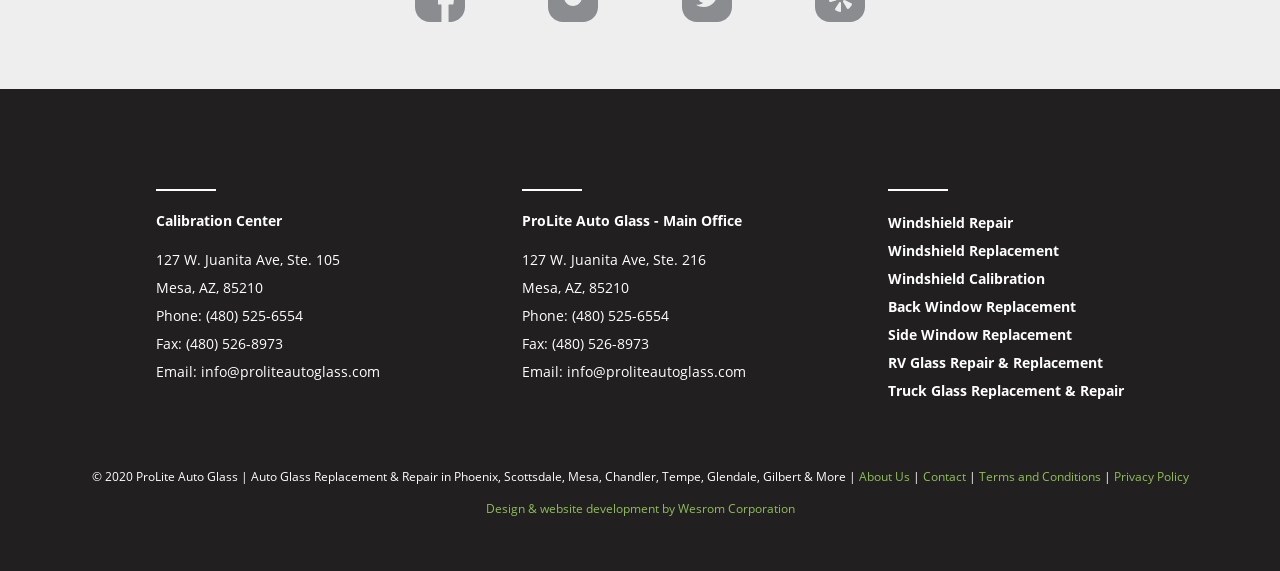Locate the bounding box for the described UI element: "Truck Glass Replacement & Repair". Ensure the coordinates are four float numbers between 0 and 1, formatted as [left, top, right, bottom].

[0.694, 0.668, 0.878, 0.701]